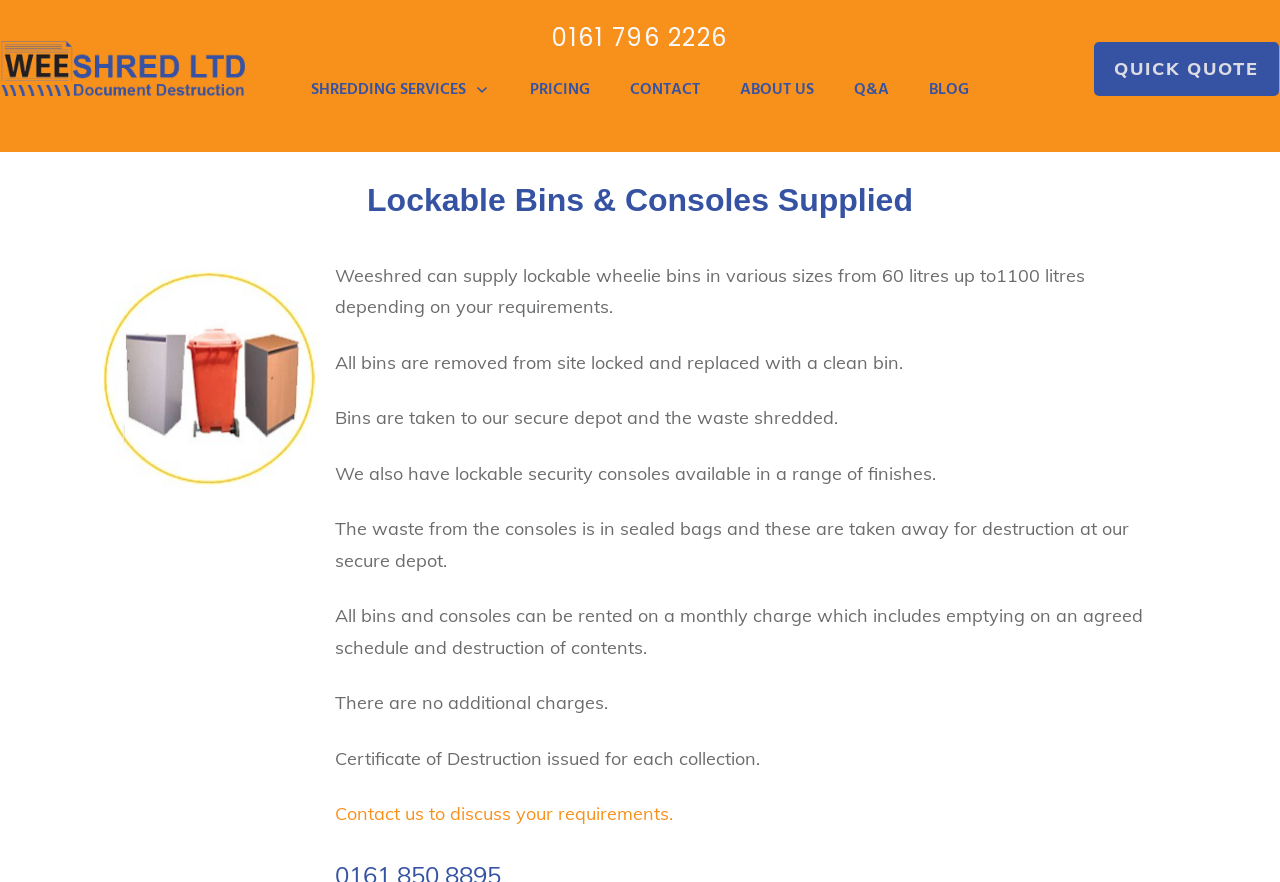Offer a detailed explanation of the webpage layout and contents.

This webpage is about Lockable Consoles and Bins provided by WeeShred Shredding. At the top left, there is a logo with a link, accompanied by a small image. Below this, a phone number "0161 796 2226" is displayed prominently. 

To the right of the phone number, there are five navigation links: "SHREDDING SERVICES", "PRICING", "CONTACT", "ABOUT US", and "Q&A", followed by "BLOG". These links are aligned horizontally and are positioned near the top of the page.

Below the navigation links, there is a heading "Lockable Bins & Consoles Supplied" in a larger font. Next to the heading, there is a large image that takes up about a quarter of the page. 

Below the image, there are six paragraphs of text that describe the services offered by WeeShred Shredding. The text explains that they supply lockable wheelie bins in various sizes, remove and replace bins, shred the waste, and offer lockable security consoles. The text also mentions that all bins and consoles can be rented on a monthly charge, with no additional fees, and that a Certificate of Destruction is issued for each collection.

At the bottom of the page, there is a link "Contact us to discuss your requirements" and a "QUICK QUOTE" link positioned at the bottom right corner.